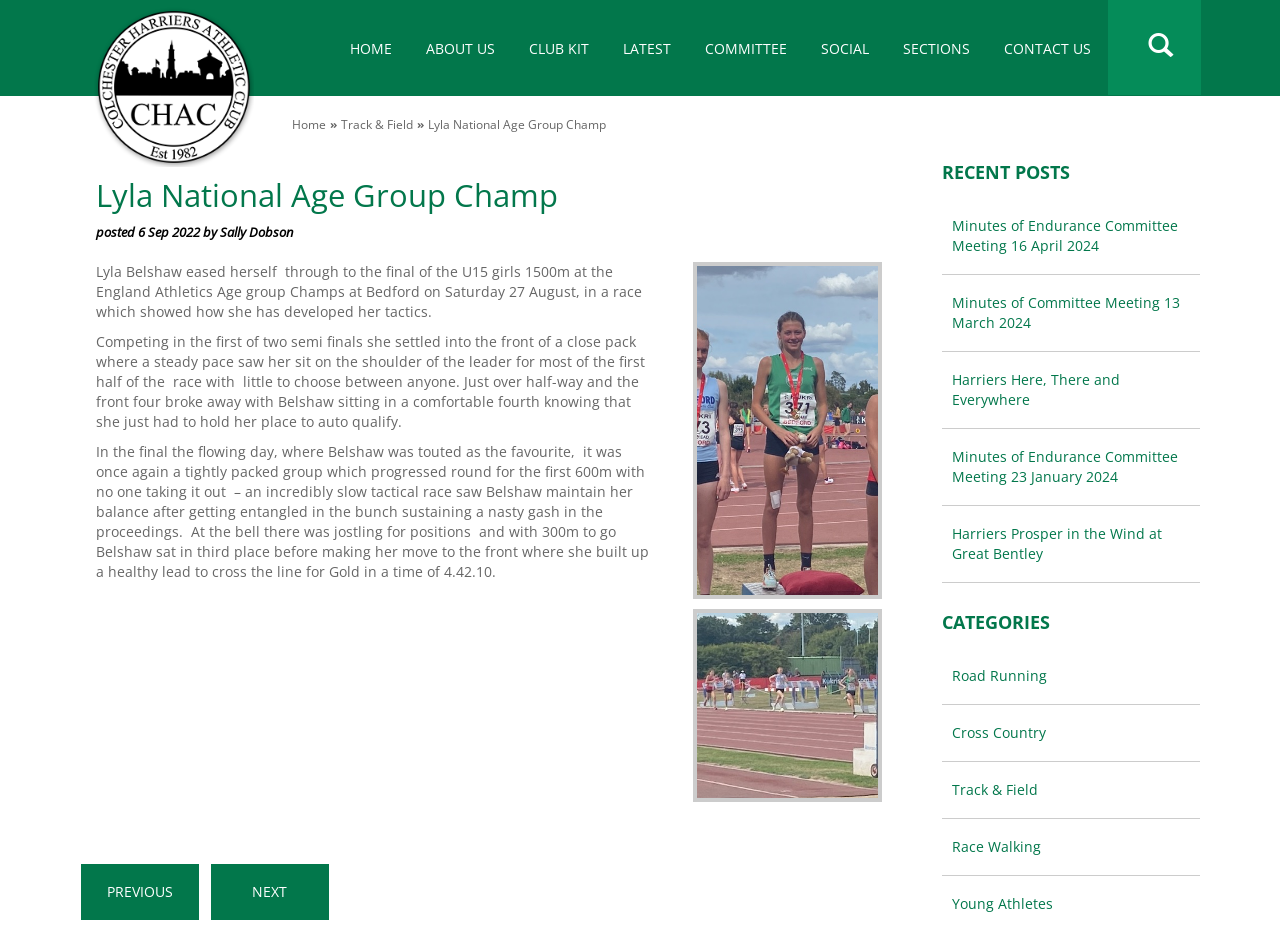Answer the question using only a single word or phrase: 
What is the category of the post 'Harriers Prosper in the Wind at Great Bentley'?

Road Running